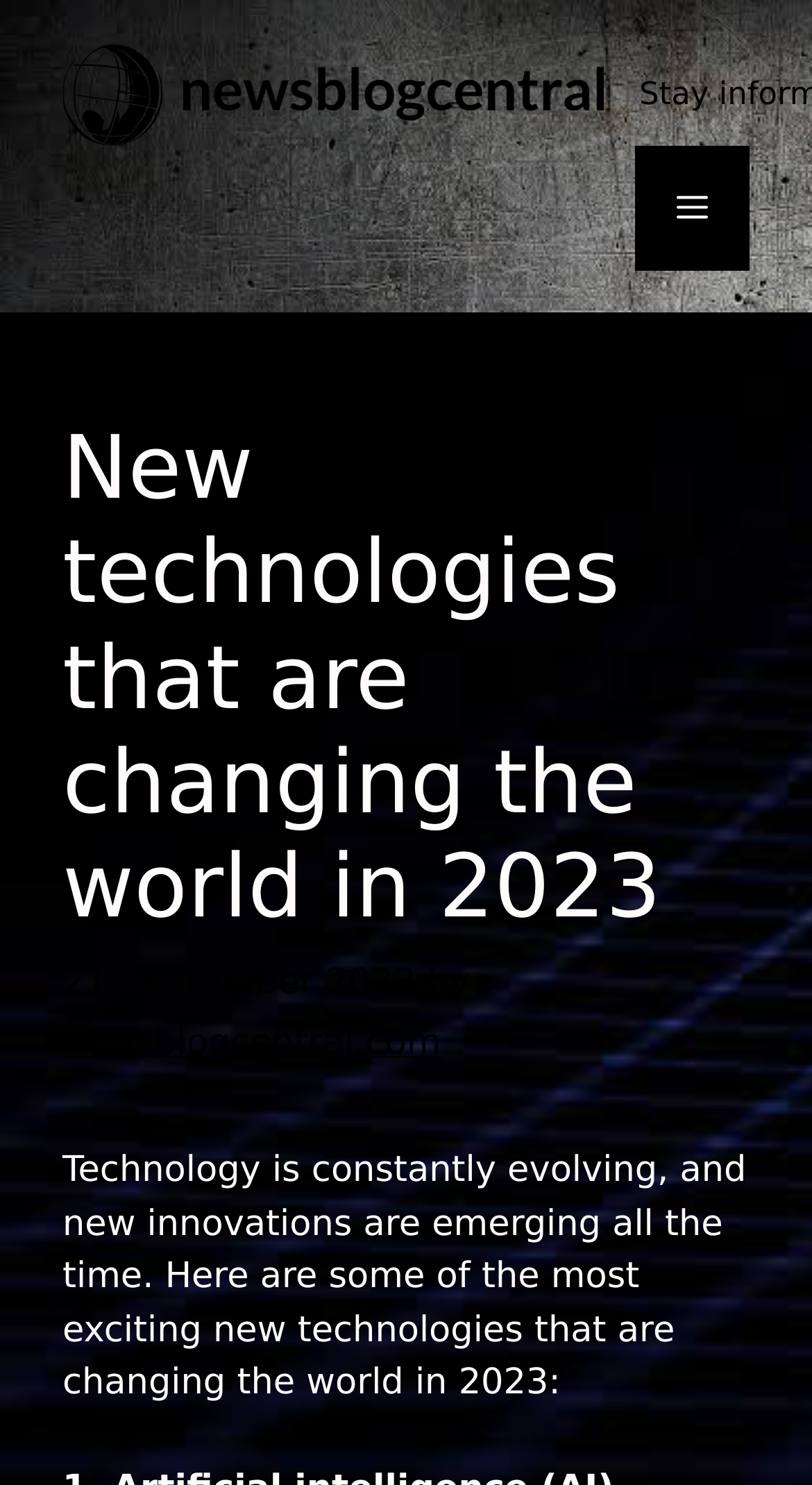What is the category of the article?
Please answer the question with a detailed response using the information from the screenshot.

I inferred the category of the article by looking at the content of the article, which mentions 'new technologies that are changing the world in 2023'. This suggests that the article is related to technology.